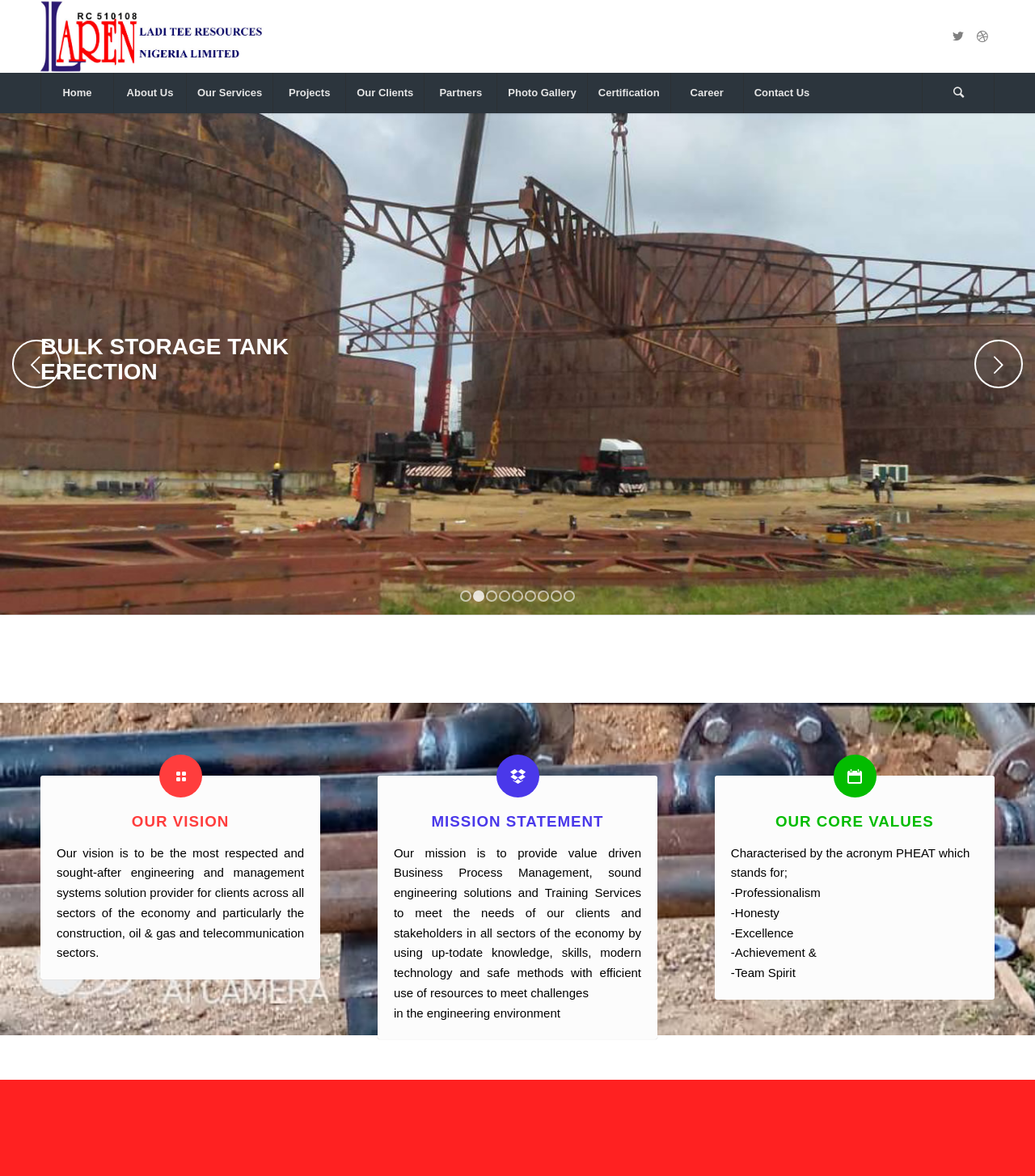What services does LAREN provide?
Refer to the image and provide a detailed answer to the question.

This can be inferred from the 'OUR VISION' section, which states that LAREN aims to be the most respected and sought-after engineering and management systems solution provider. This suggests that LAREN provides engineering and management systems solutions to its clients.